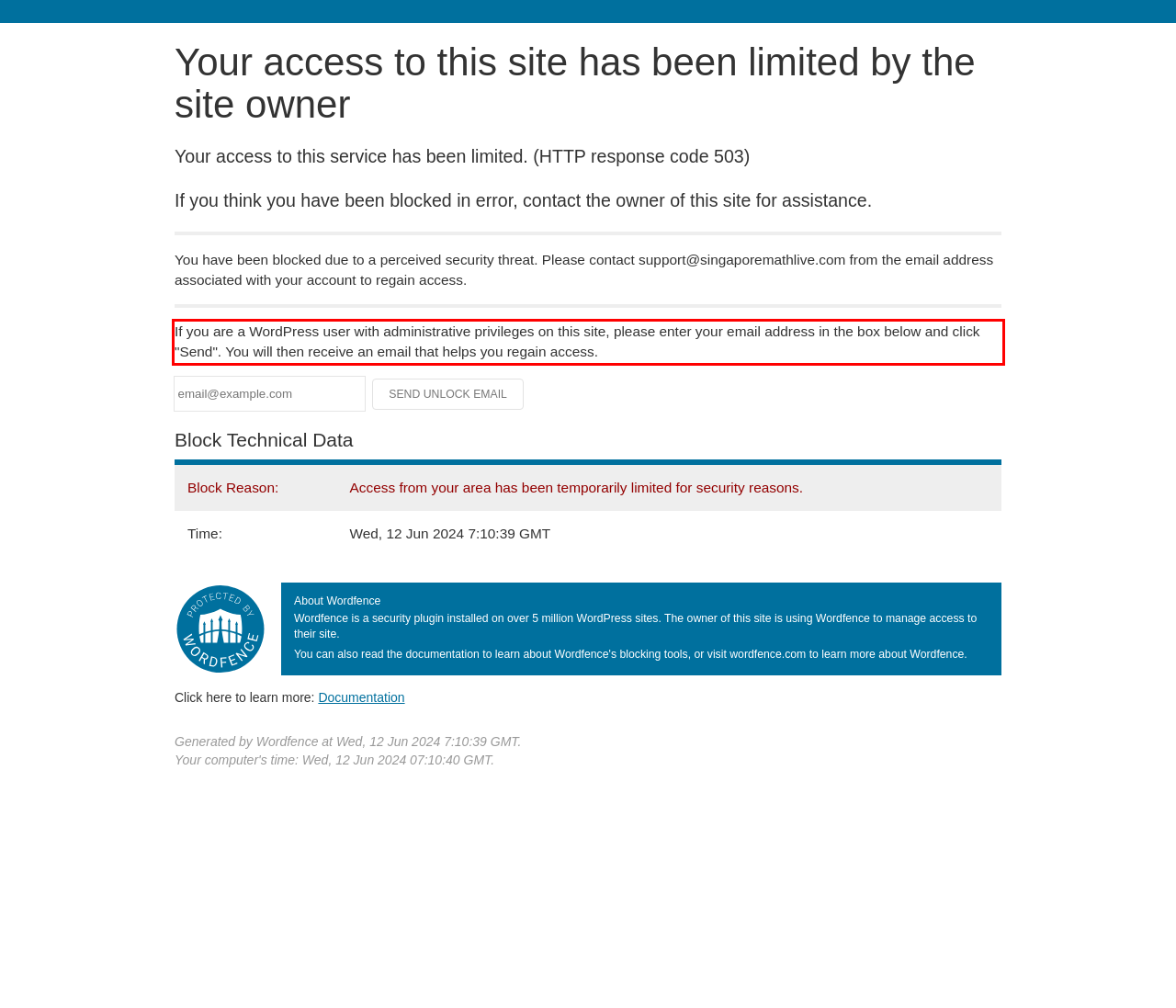Please identify the text within the red rectangular bounding box in the provided webpage screenshot.

If you are a WordPress user with administrative privileges on this site, please enter your email address in the box below and click "Send". You will then receive an email that helps you regain access.